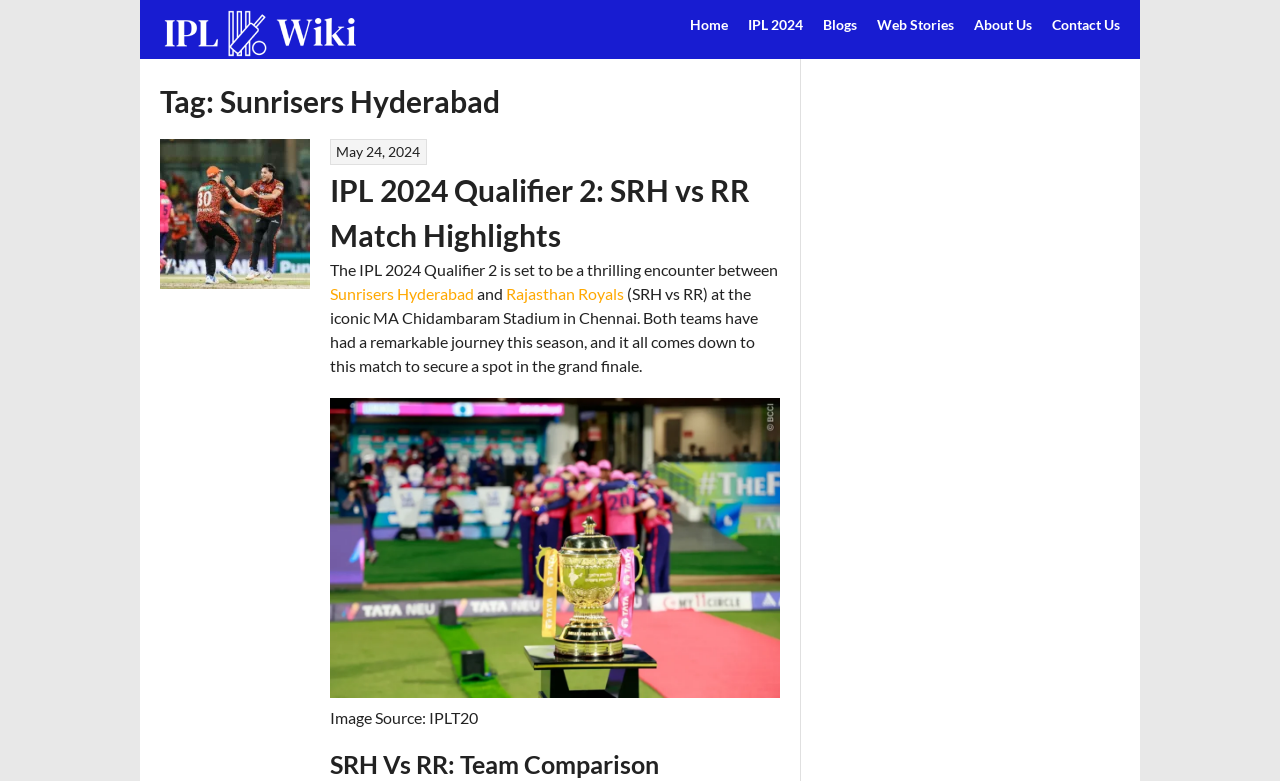What is the source of the image of the IPL 2024 trophy?
Answer with a single word or phrase, using the screenshot for reference.

IPLT20